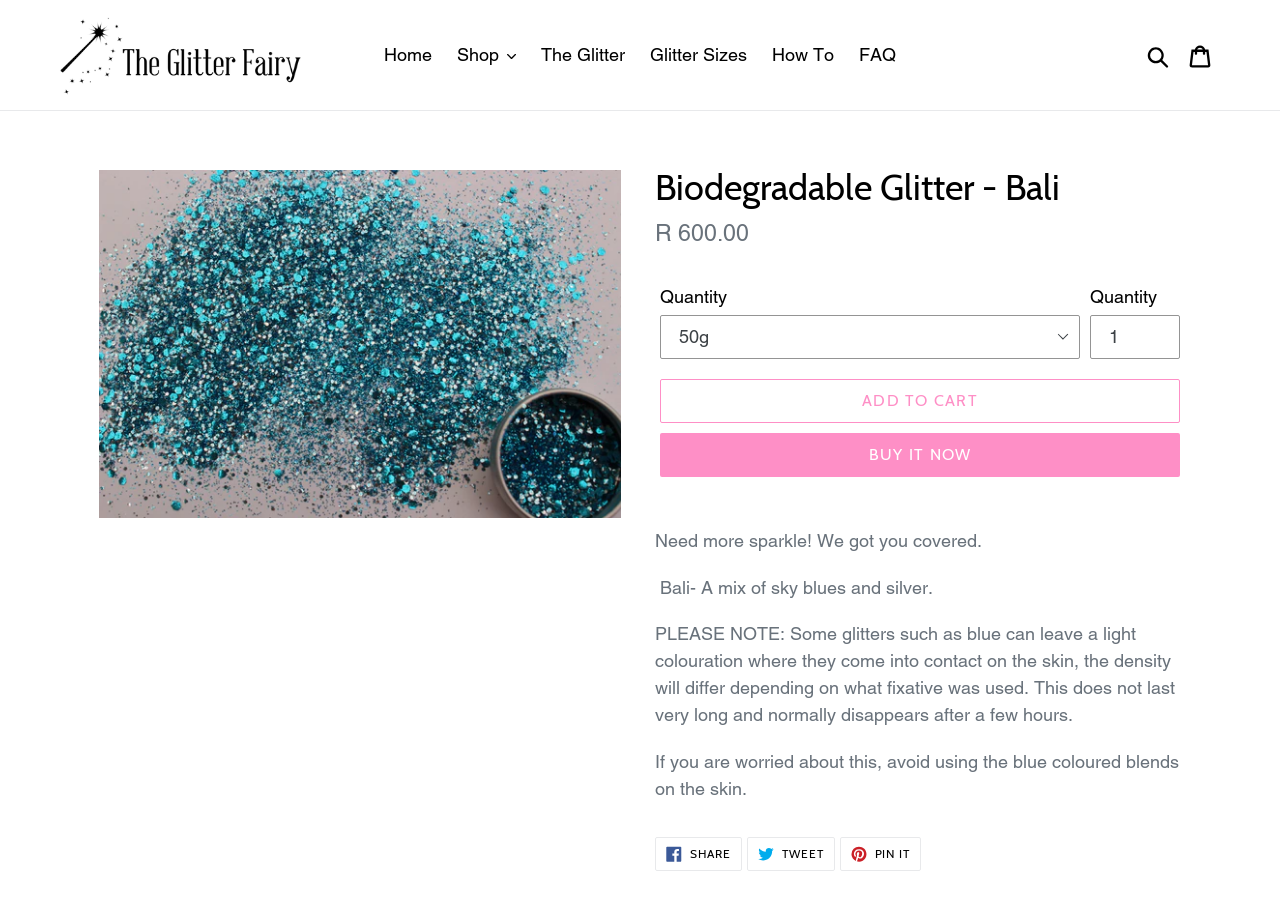What is the name of the glitter product?
Based on the screenshot, give a detailed explanation to answer the question.

I determined the answer by looking at the heading element with the text 'Biodegradable Glitter - Bali' which is a prominent element on the webpage, indicating that it is the name of the product being showcased.